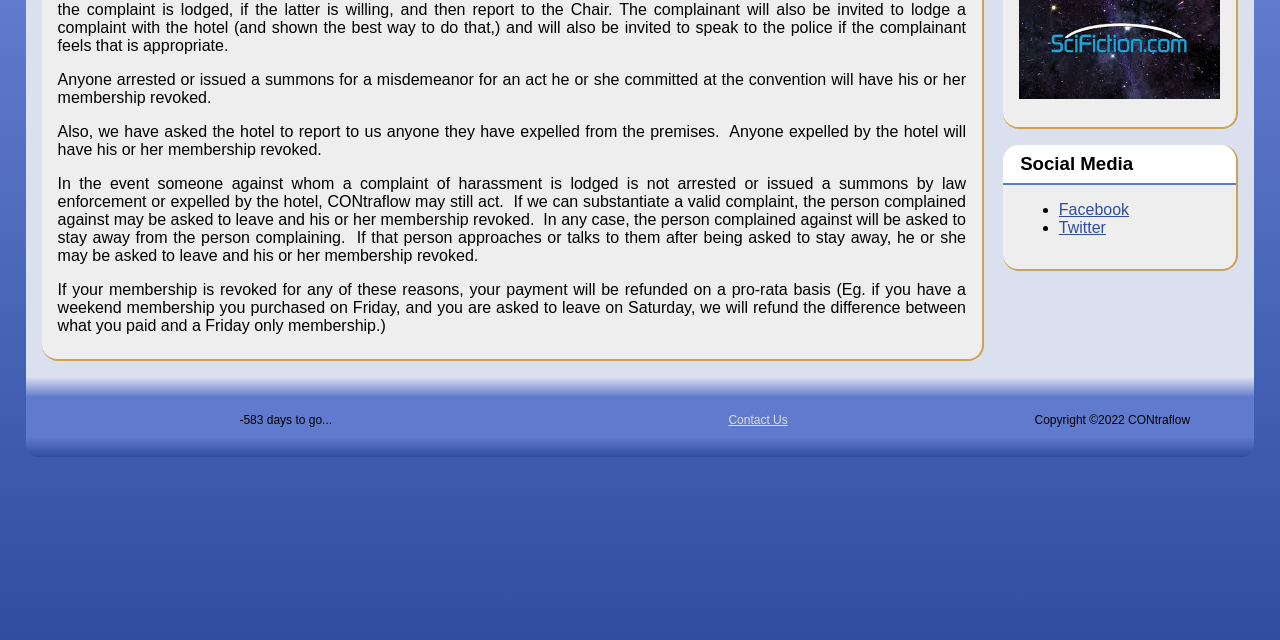Predict the bounding box of the UI element based on this description: "Twitter".

[0.827, 0.341, 0.864, 0.368]